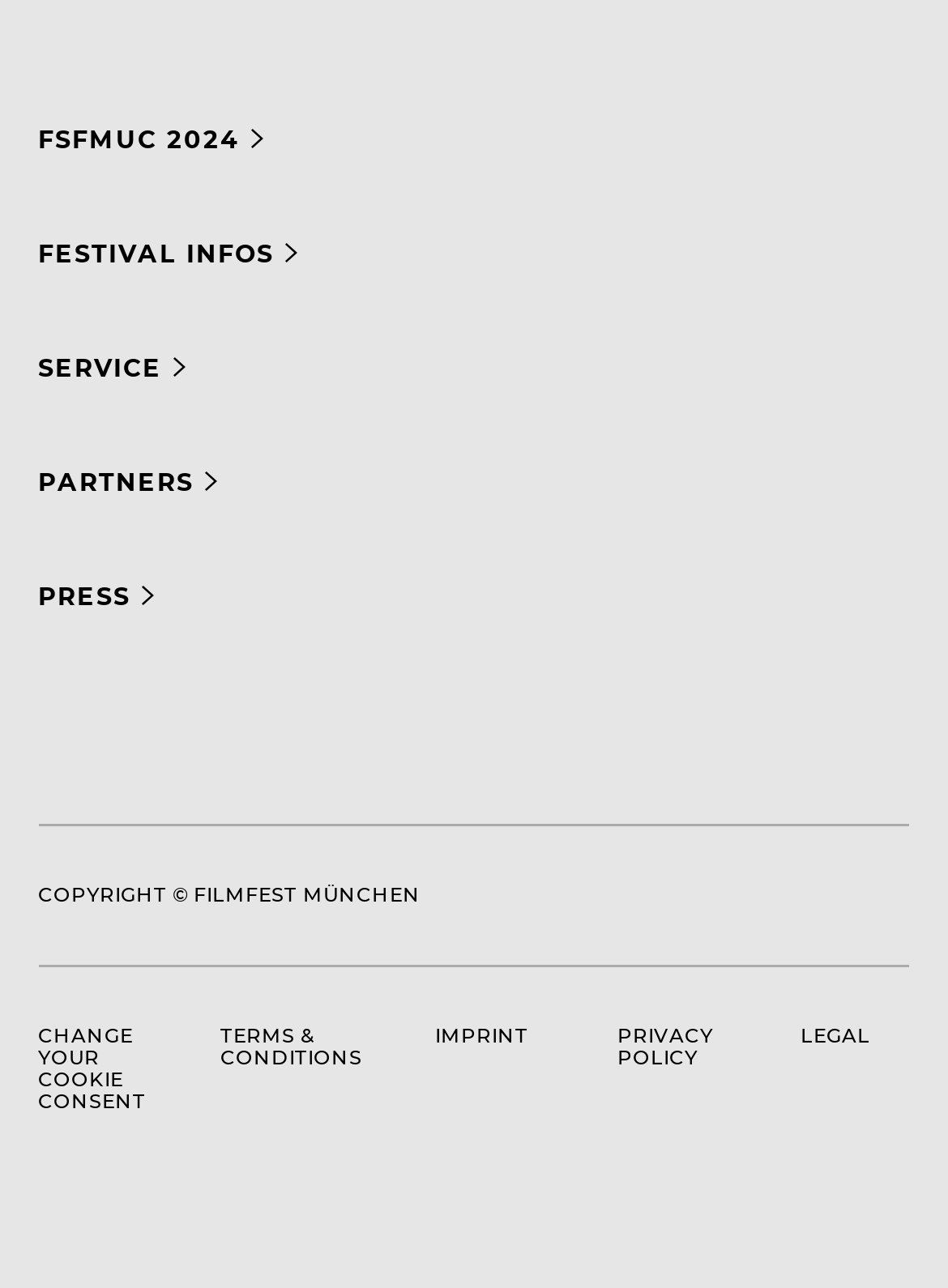What is the name of the festival?
Analyze the screenshot and provide a detailed answer to the question.

The name of the festival can be inferred from the first link on the webpage, which has the text 'FSFMUC 2024'.